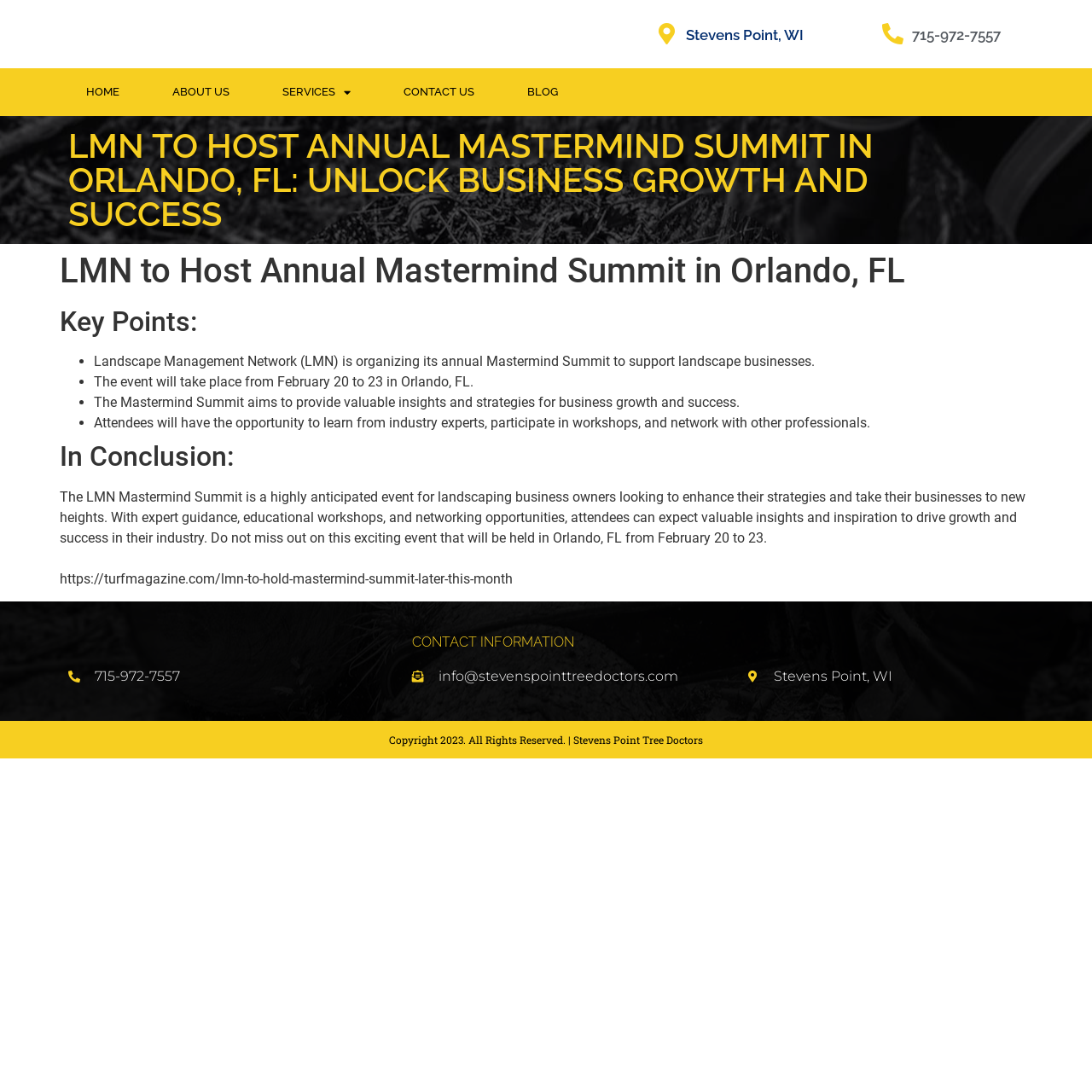Please provide a detailed answer to the question below by examining the image:
What is the location of the Mastermind Summit?

The location of the Mastermind Summit can be found in the paragraph that starts with 'The event will take place from February 20 to 23...' which mentions Orlando, FL as the location.